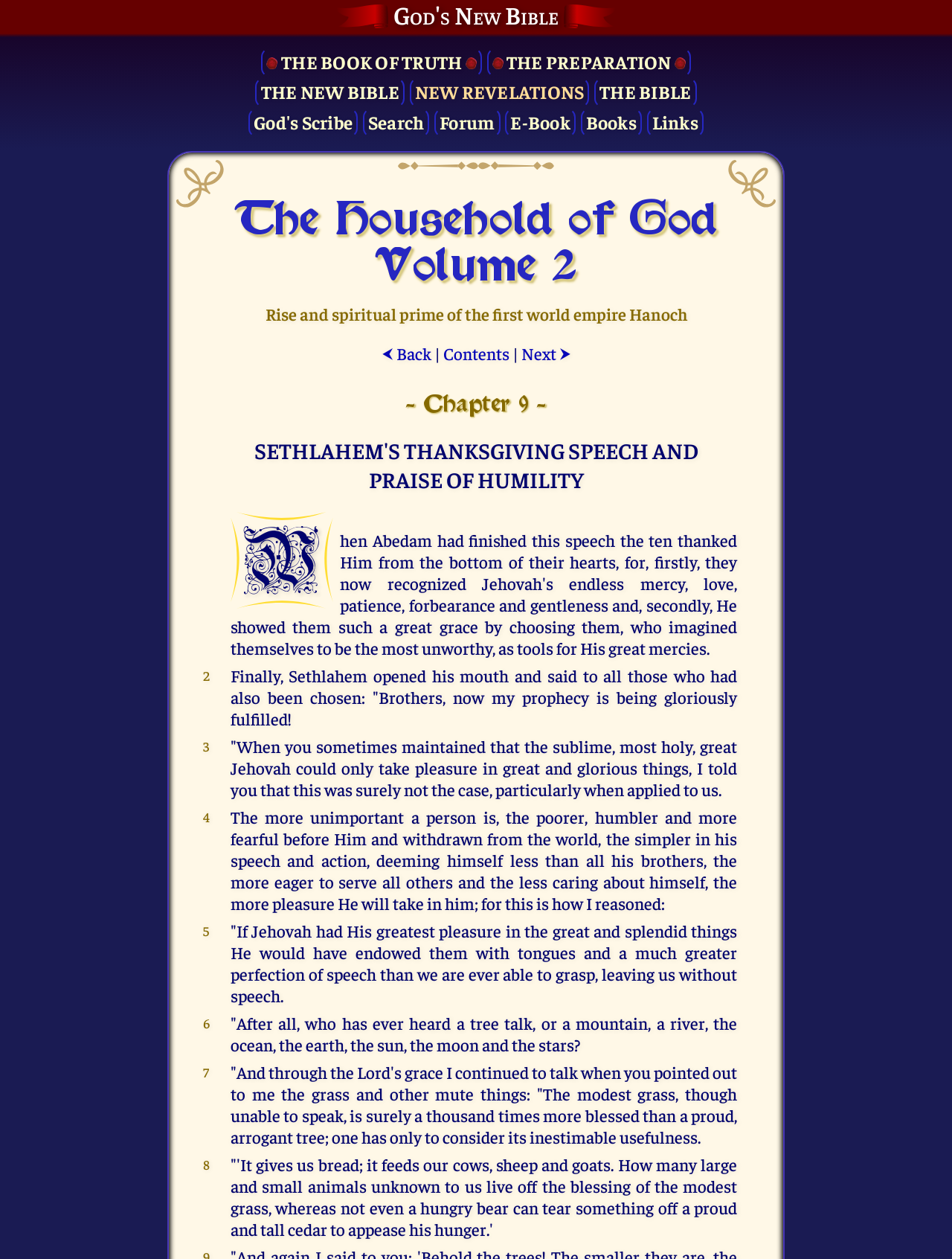What is the name of the speaker in the text?
Please provide a single word or phrase based on the screenshot.

Sethlahem